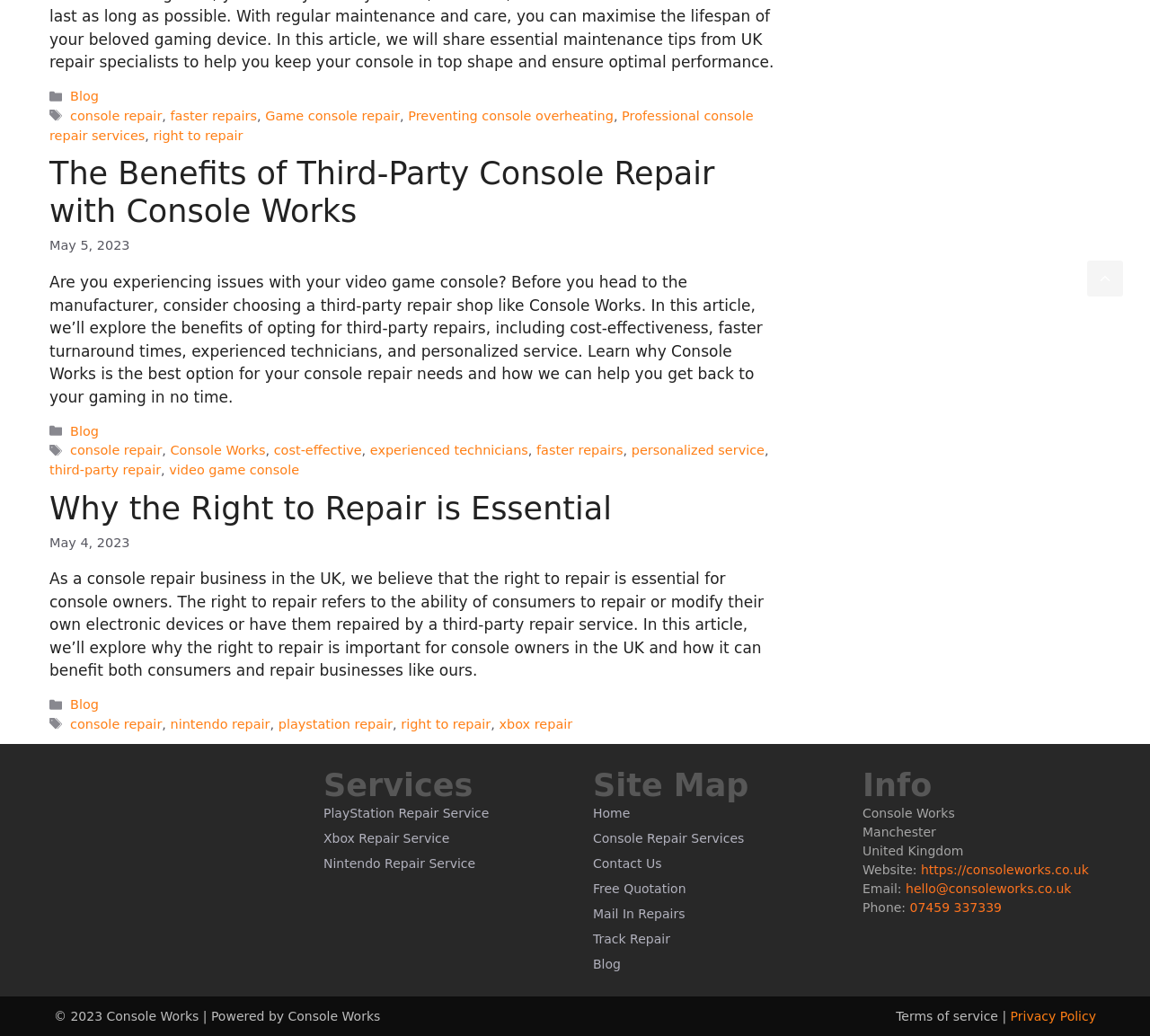What is the name of the console repair business?
Answer the question in as much detail as possible.

The name of the console repair business can be found in the footer section of the webpage, where it is mentioned as 'Console Works' along with the address and contact information.